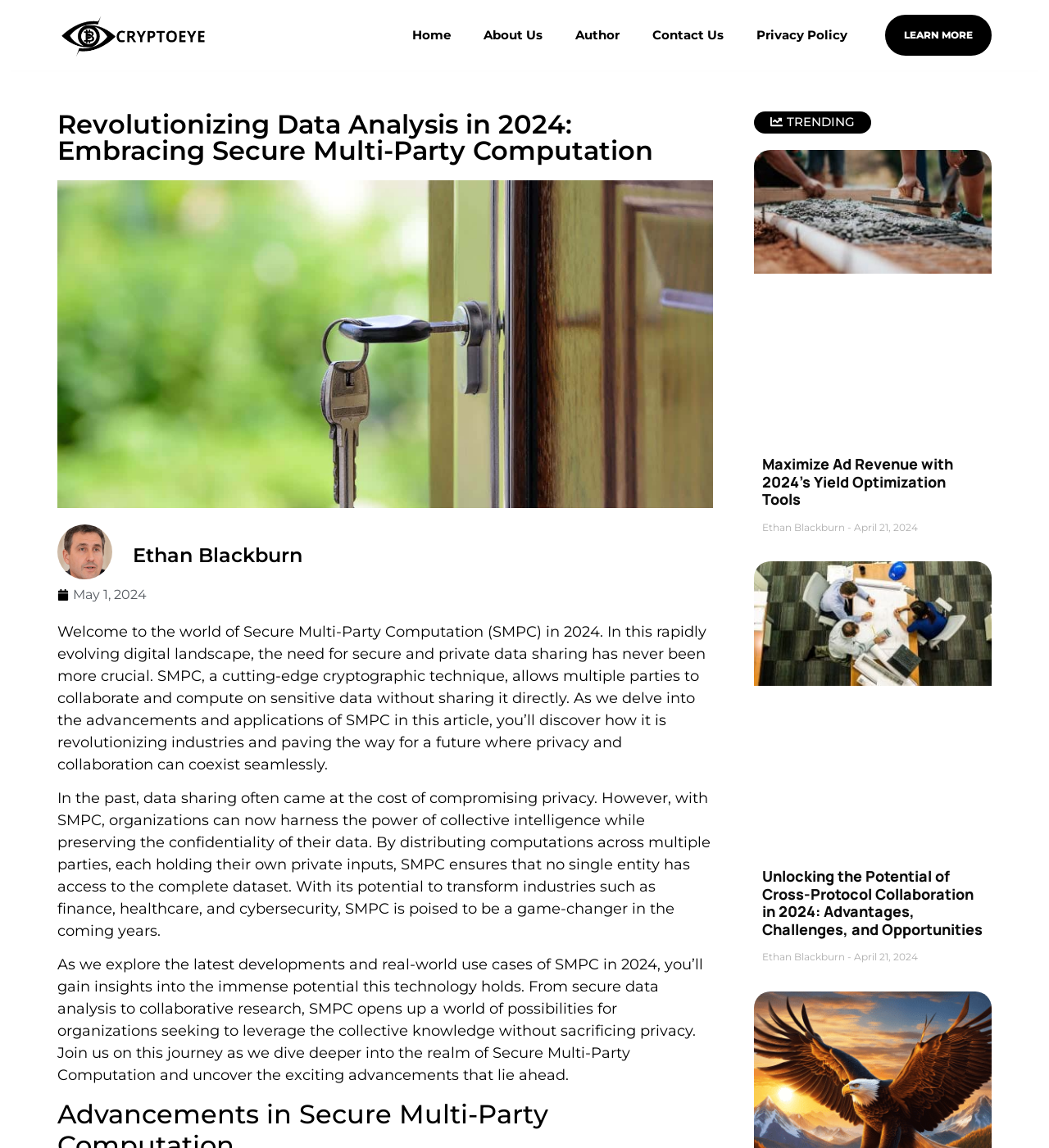Can you determine the bounding box coordinates of the area that needs to be clicked to fulfill the following instruction: "Click the 'Home' link"?

[0.393, 0.014, 0.43, 0.047]